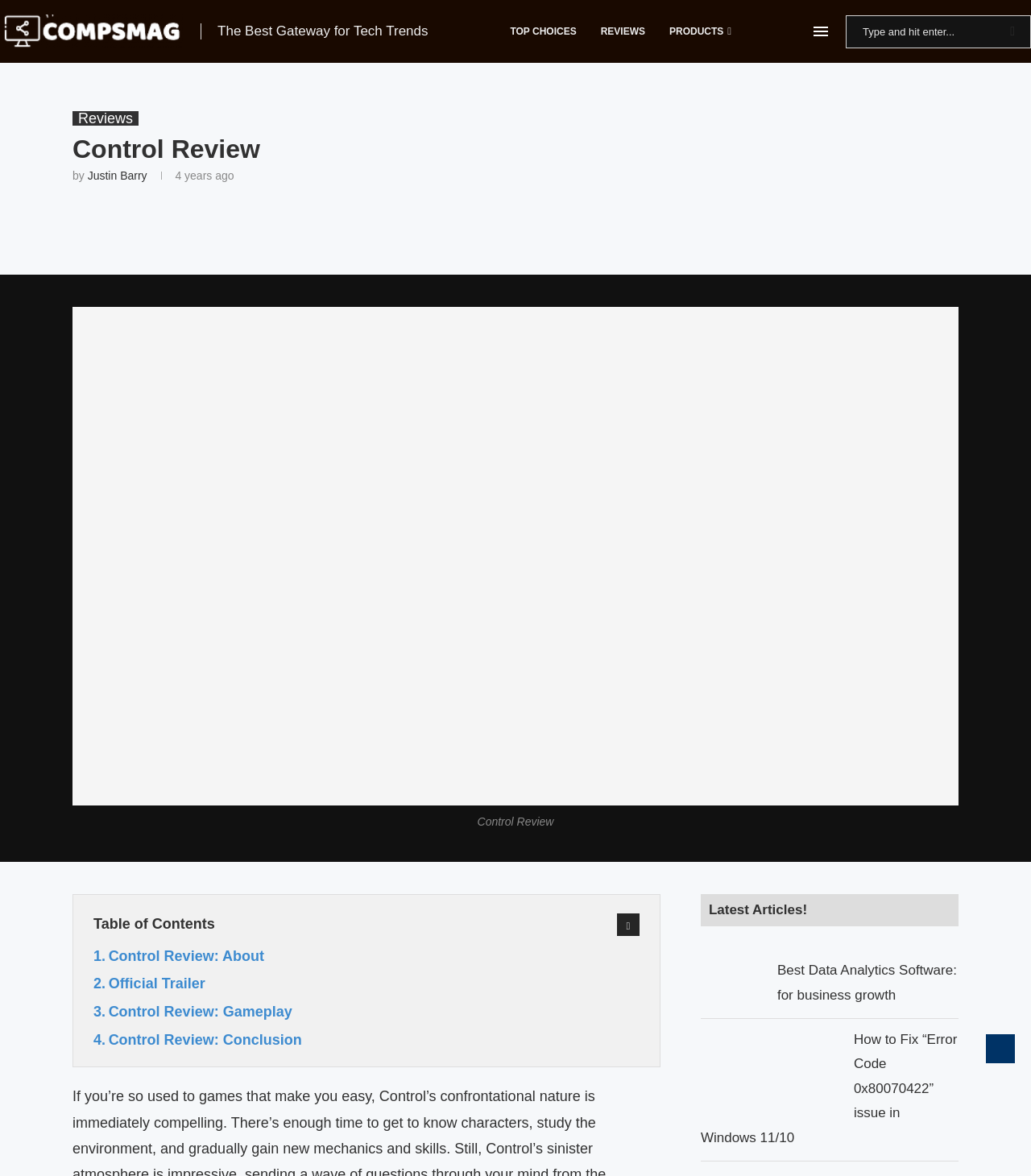Please find the bounding box coordinates of the element that needs to be clicked to perform the following instruction: "Search for something". The bounding box coordinates should be four float numbers between 0 and 1, represented as [left, top, right, bottom].

[0.82, 0.013, 1.0, 0.041]